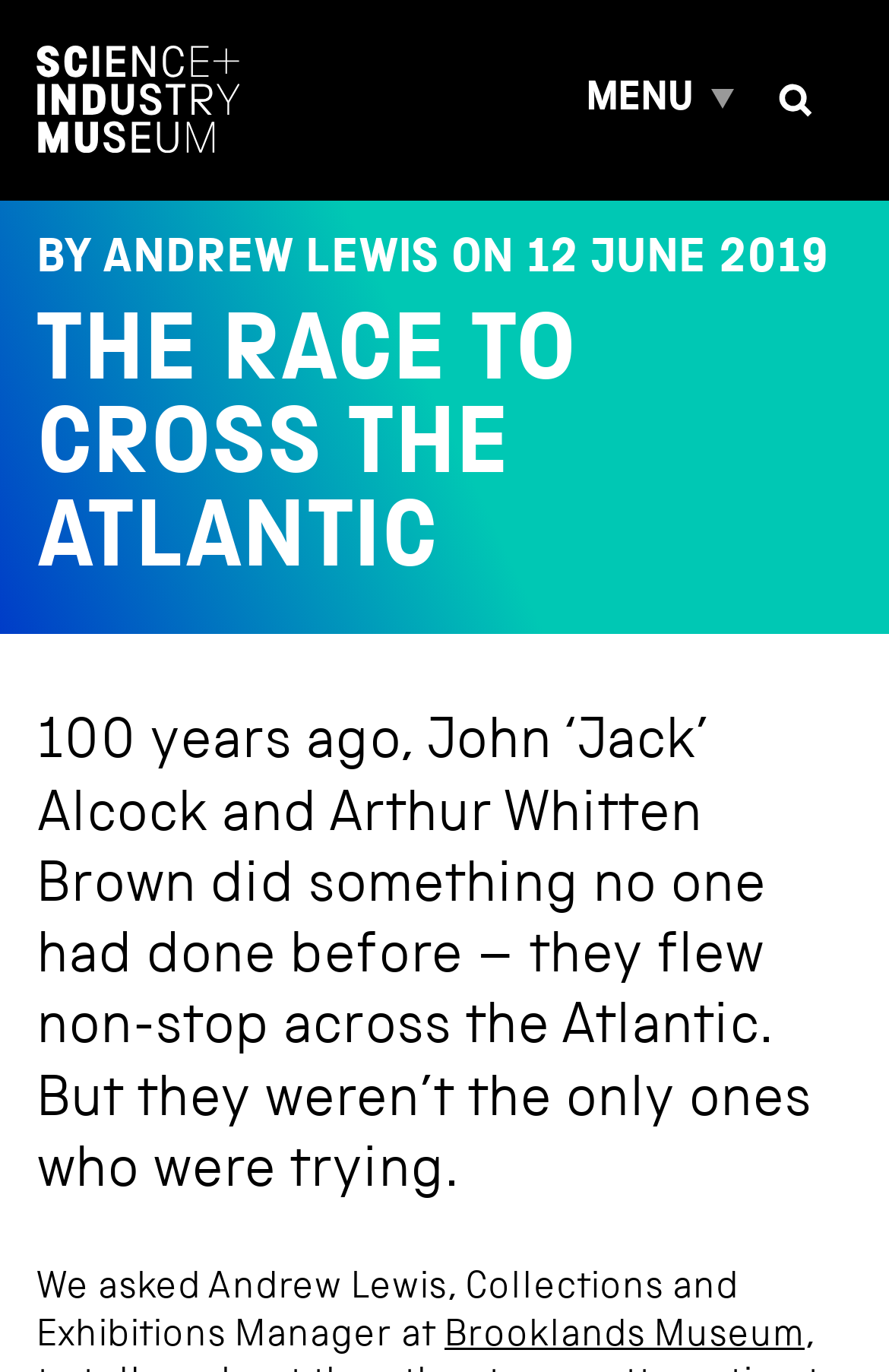Please answer the following question using a single word or phrase: 
What is the date of the article?

12 June 2019